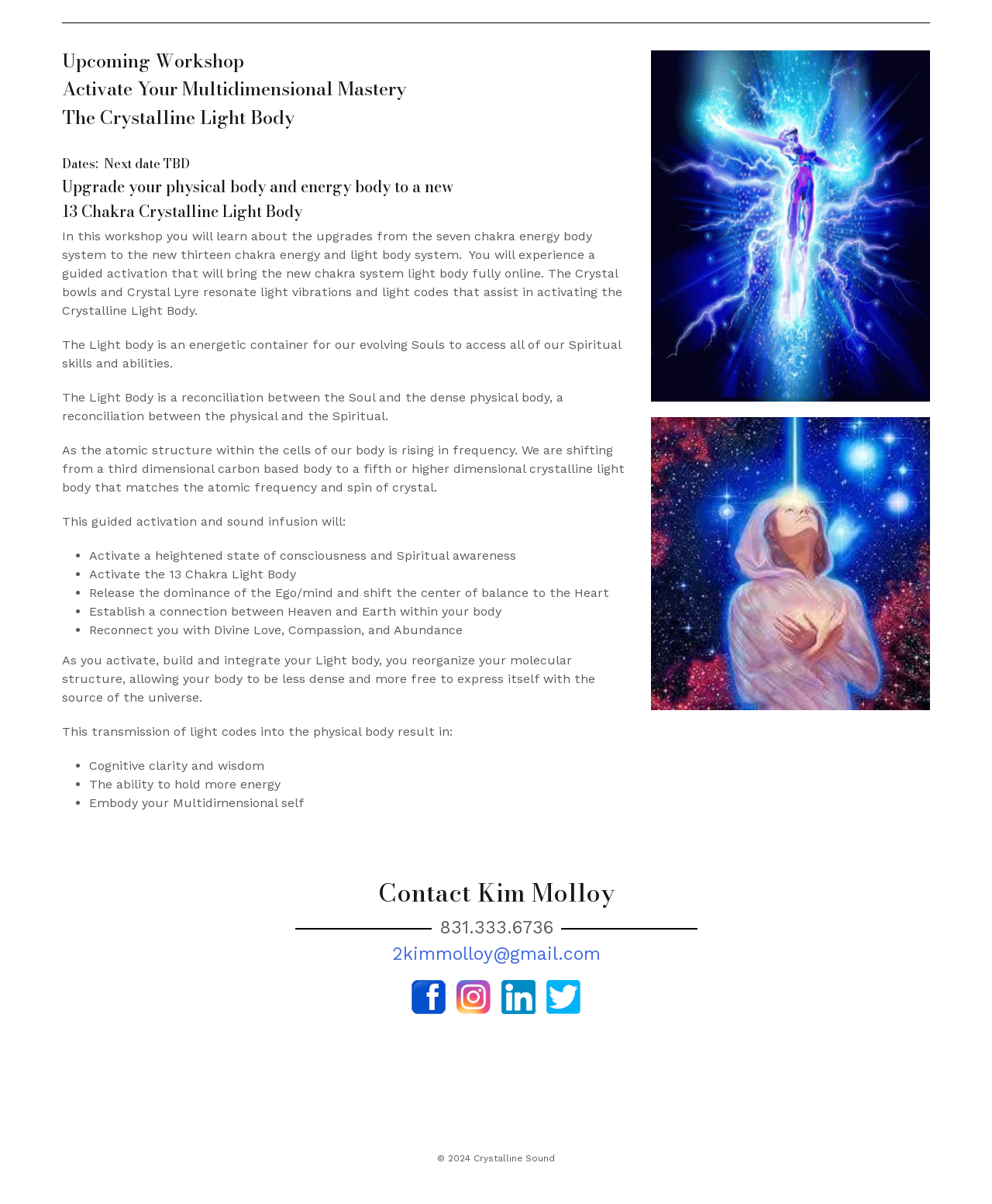What is the contact information for Kim Molloy?
Look at the screenshot and respond with one word or a short phrase.

831.333.6736, 2kimmolloy@gmail.com